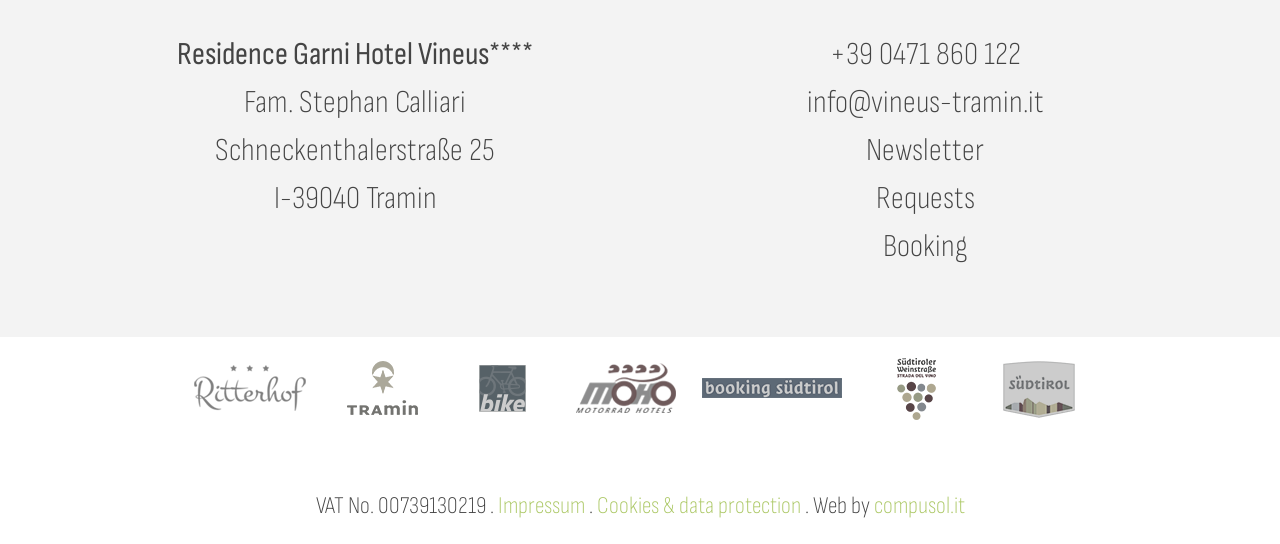Using the details in the image, give a detailed response to the question below:
What is the email address of the hotel?

The email address of the hotel can be found on the webpage, where it is written as a link 'info@vineus-tramin.it'.